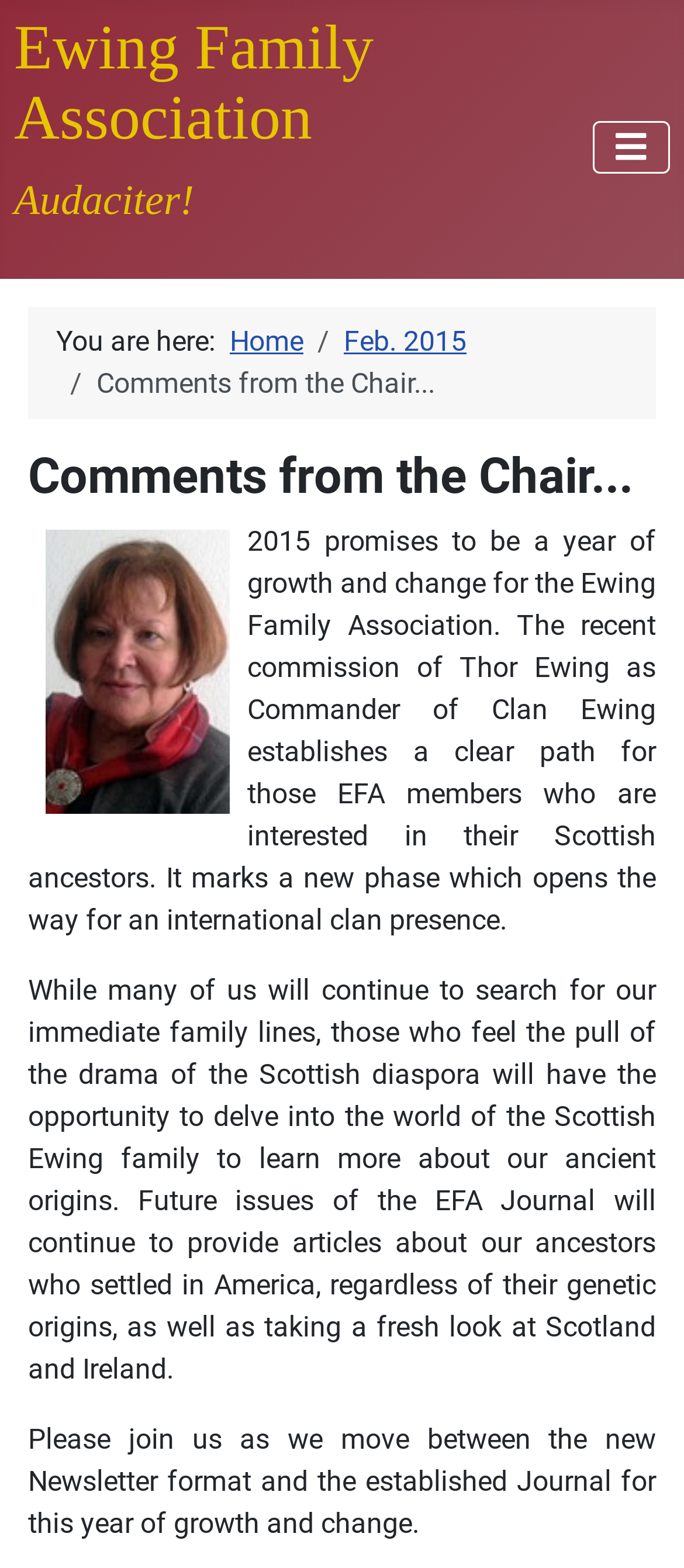Using floating point numbers between 0 and 1, provide the bounding box coordinates in the format (top-left x, top-left y, bottom-right x, bottom-right y). Locate the UI element described here: aria-label="Toggle Navigation"

[0.867, 0.077, 0.979, 0.11]